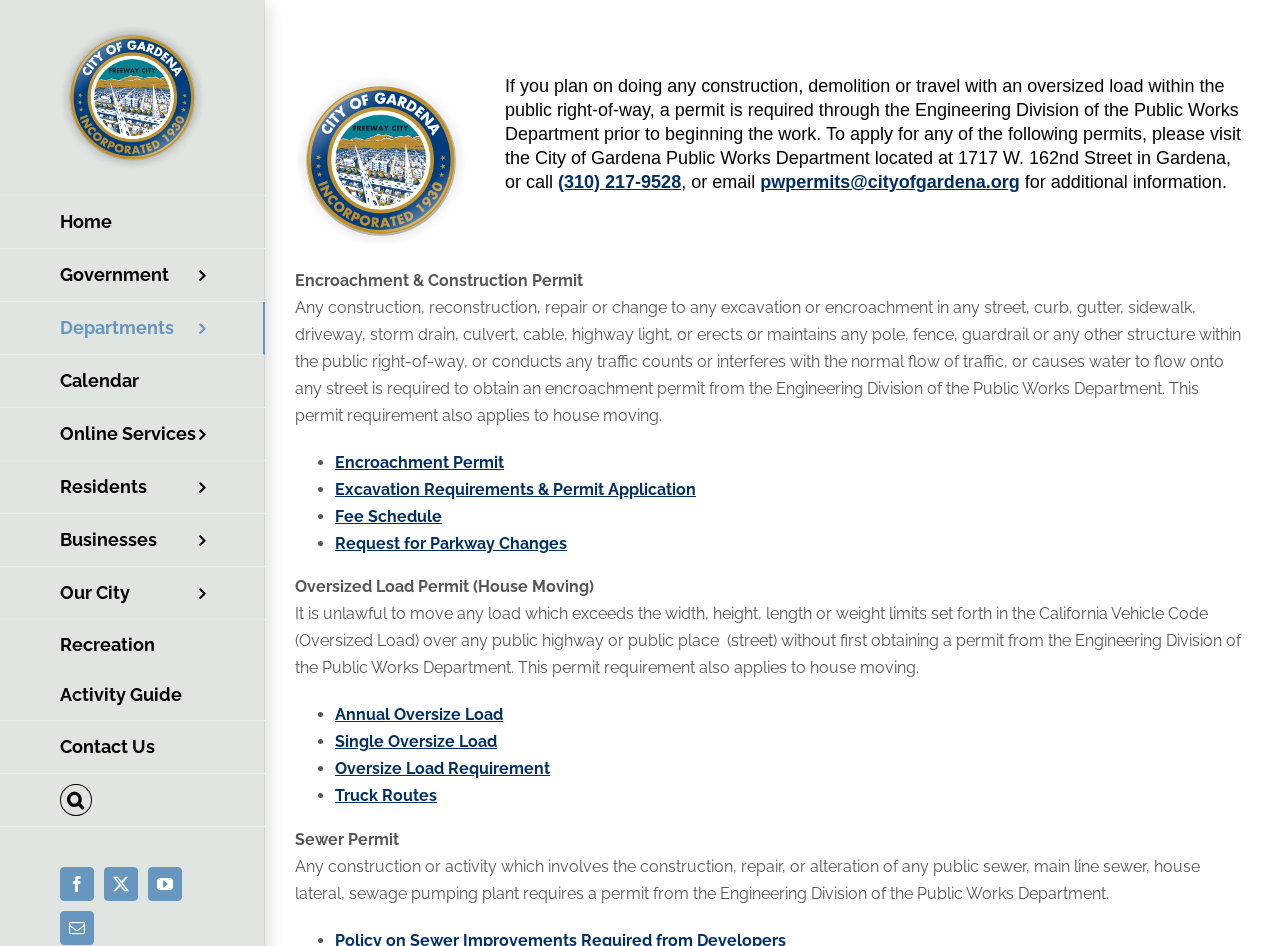Give a one-word or phrase response to the following question: What is required to do construction within the public right-of-way?

A permit